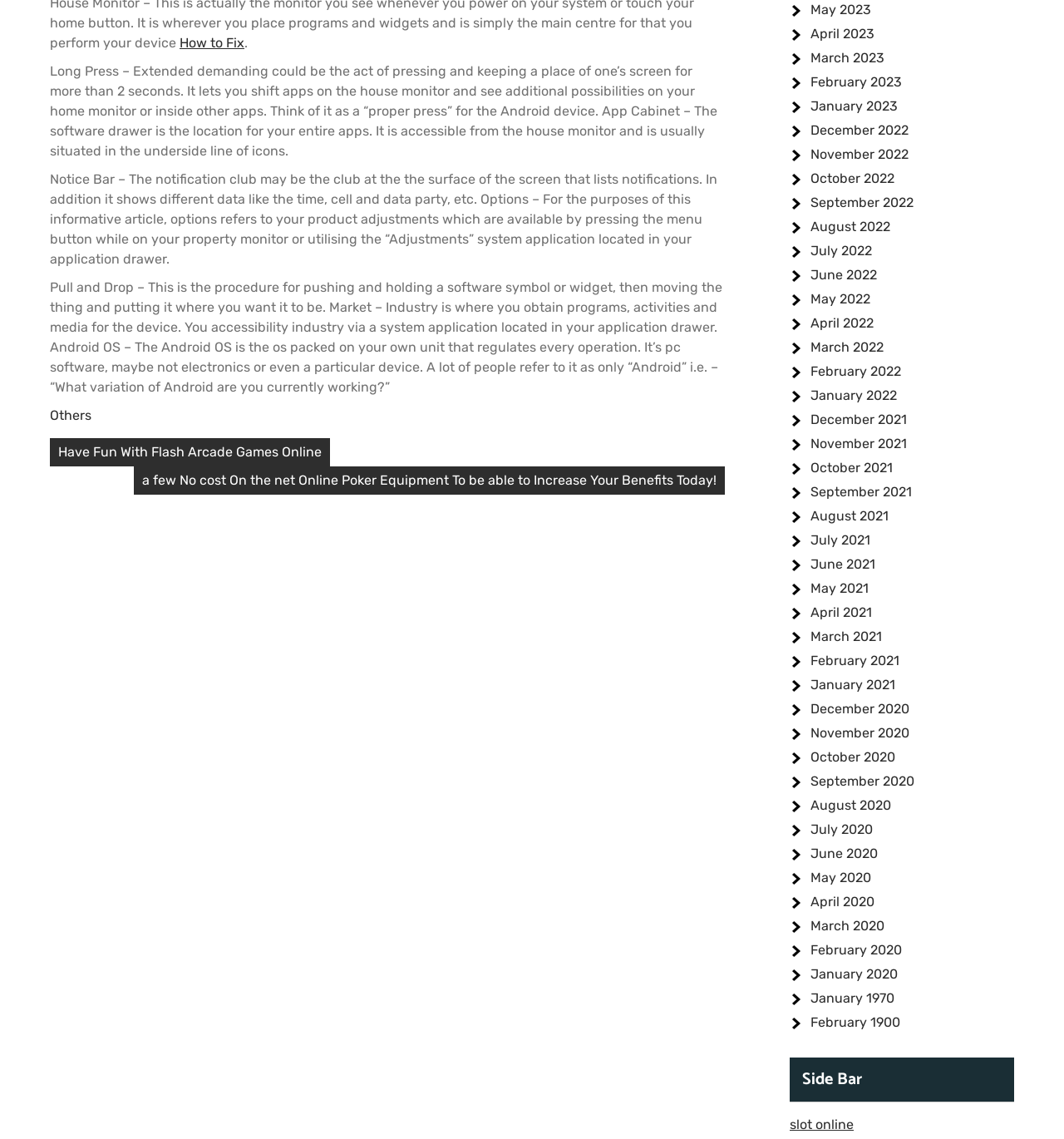Please specify the bounding box coordinates of the area that should be clicked to accomplish the following instruction: "Contact Fito Ramírez-Escudero". The coordinates should consist of four float numbers between 0 and 1, i.e., [left, top, right, bottom].

None